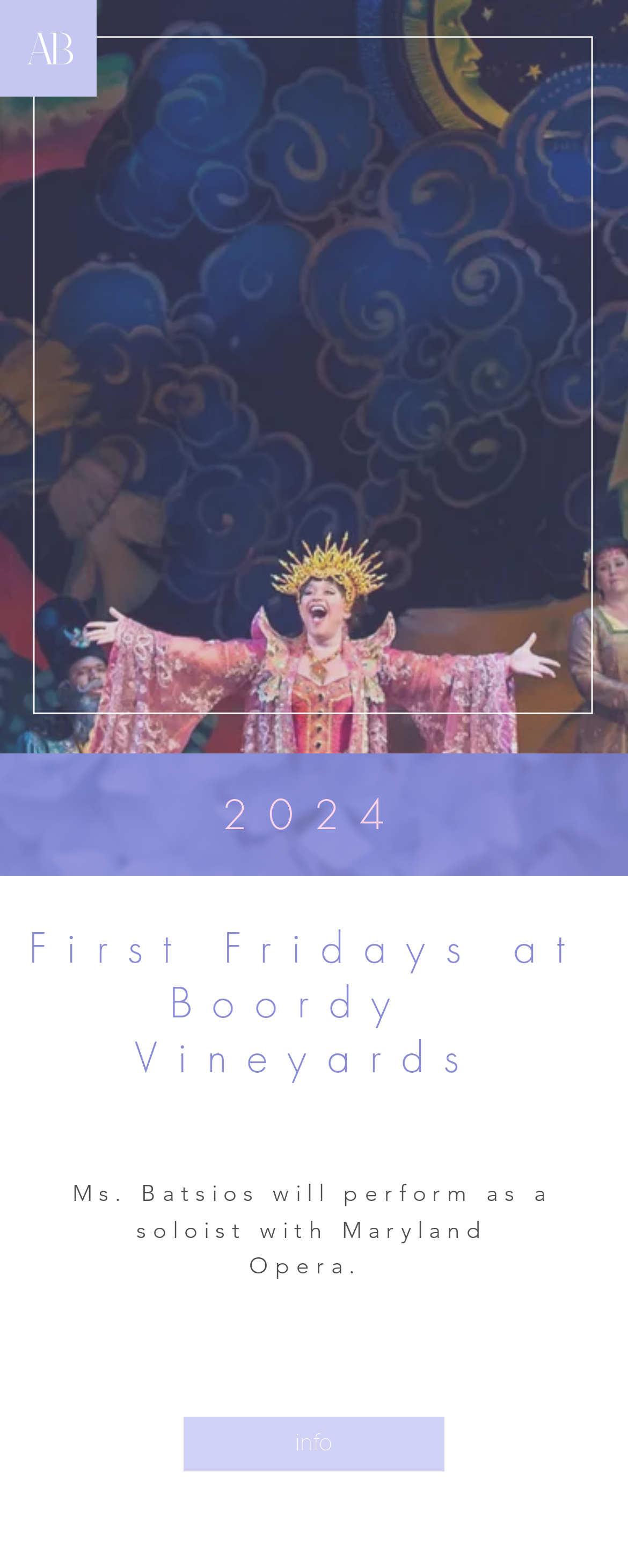What is the year of the engagements?
Answer the question with detailed information derived from the image.

The year of the engagements can be found in the heading element '2024' which is located above the event details.